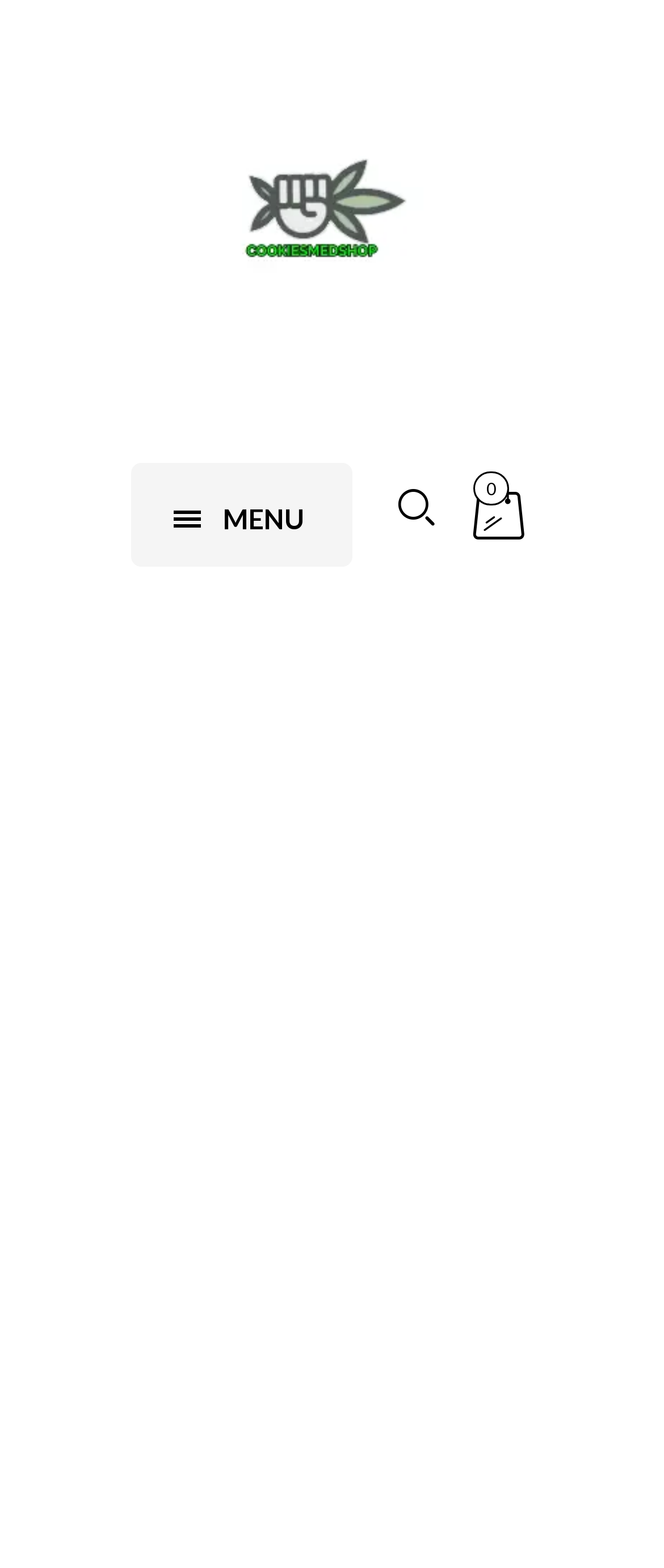Given the content of the image, can you provide a detailed answer to the question?
What is the search button icon?

The search button has a text 'Search ', which suggests that the icon is ''.